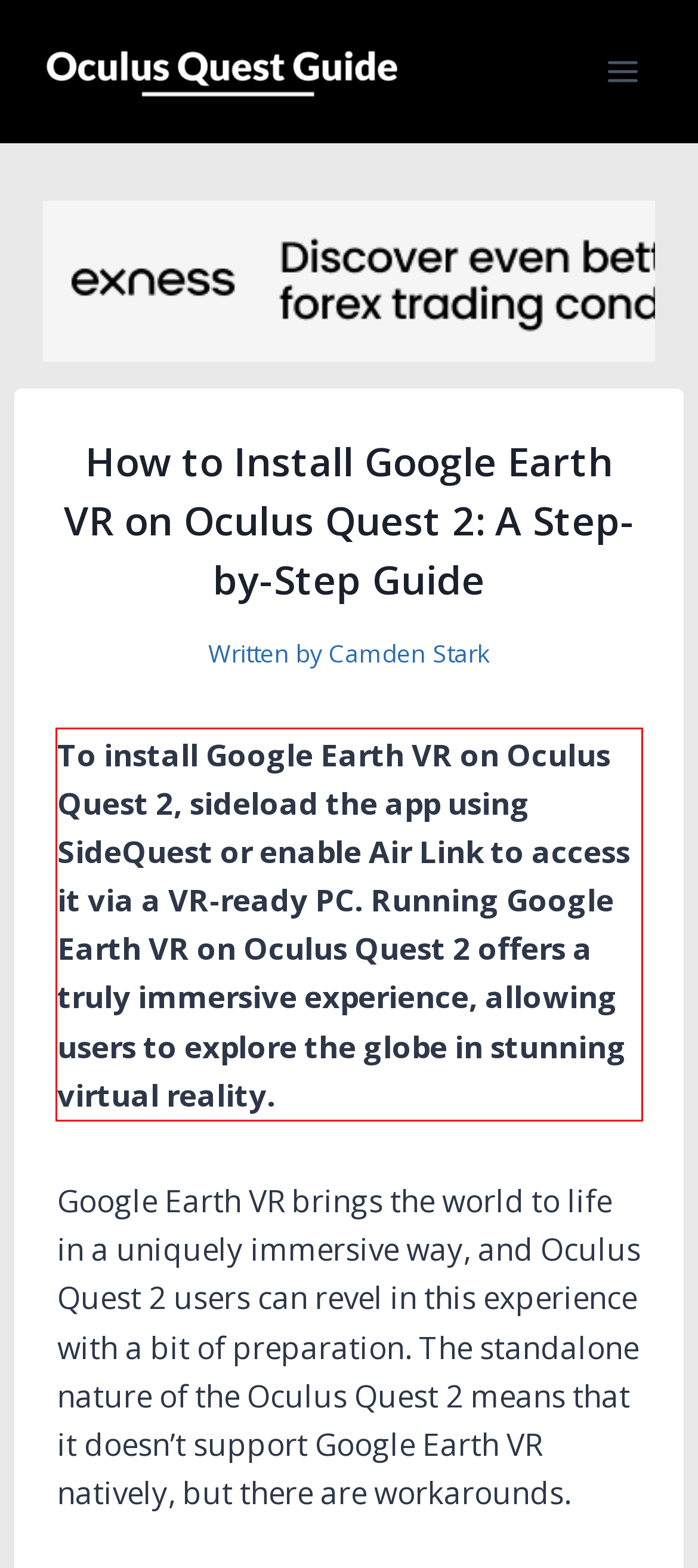Within the provided webpage screenshot, find the red rectangle bounding box and perform OCR to obtain the text content.

To install Google Earth VR on Oculus Quest 2, sideload the app using SideQuest or enable Air Link to access it via a VR-ready PC. Running Google Earth VR on Oculus Quest 2 offers a truly immersive experience, allowing users to explore the globe in stunning virtual reality.